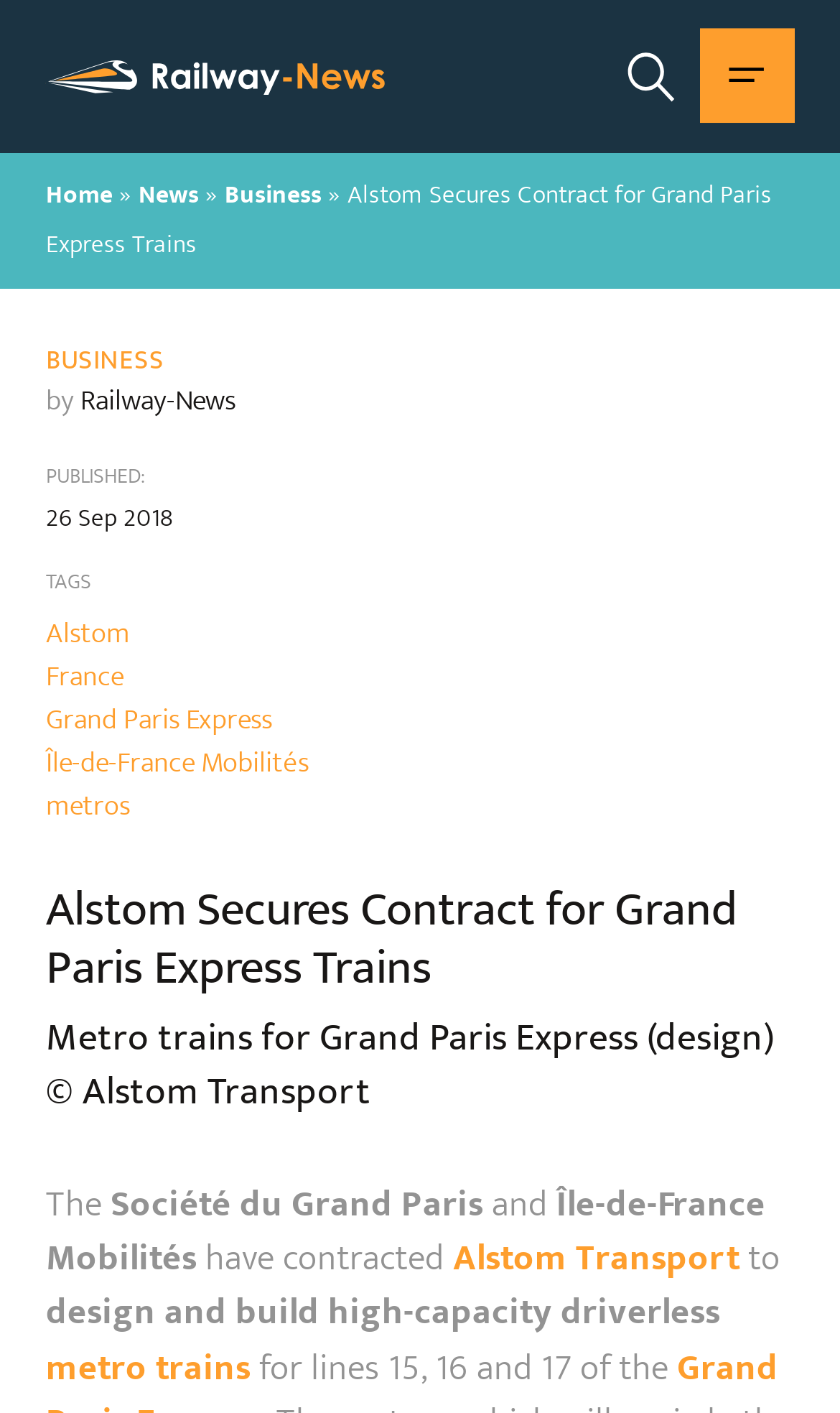Identify the bounding box for the UI element described as: "Alstom Transport". Ensure the coordinates are four float numbers between 0 and 1, formatted as [left, top, right, bottom].

[0.539, 0.87, 0.88, 0.912]